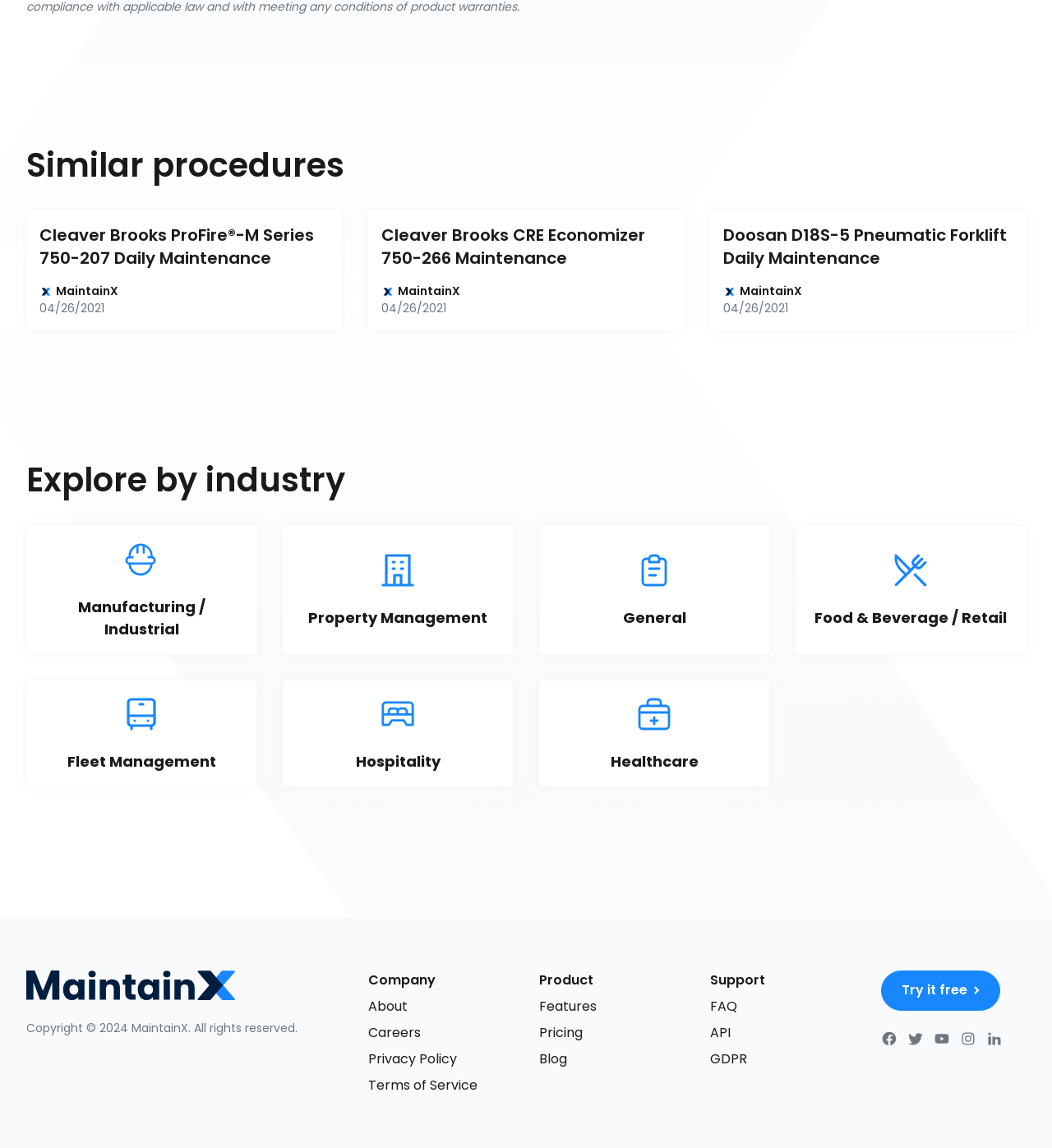What is the copyright year of MaintainX?
Make sure to answer the question with a detailed and comprehensive explanation.

The copyright information is located at the bottom of the webpage, where it states 'Copyright 2024 MaintainX. All rights reserved.' Therefore, the copyright year of MaintainX is 2024.